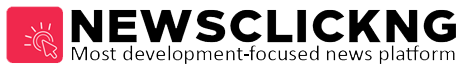Consider the image and give a detailed and elaborate answer to the question: 
What is the graphic element inside the speech bubble?

The logo features a graphic element, which is a light bulb, inside a speech bubble, signifying innovation and communication.